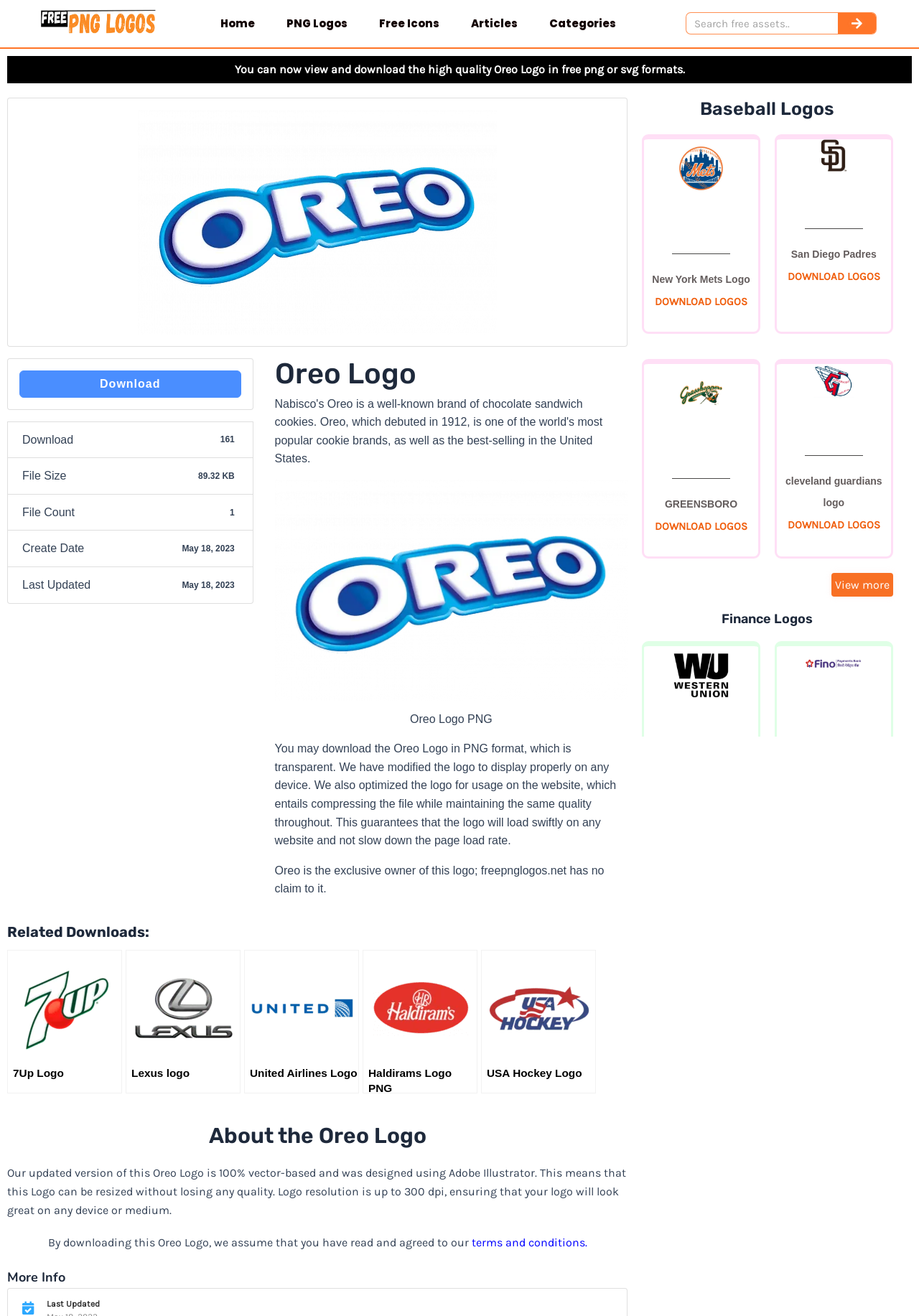Pinpoint the bounding box coordinates of the clickable element to carry out the following instruction: "Search for something."

None